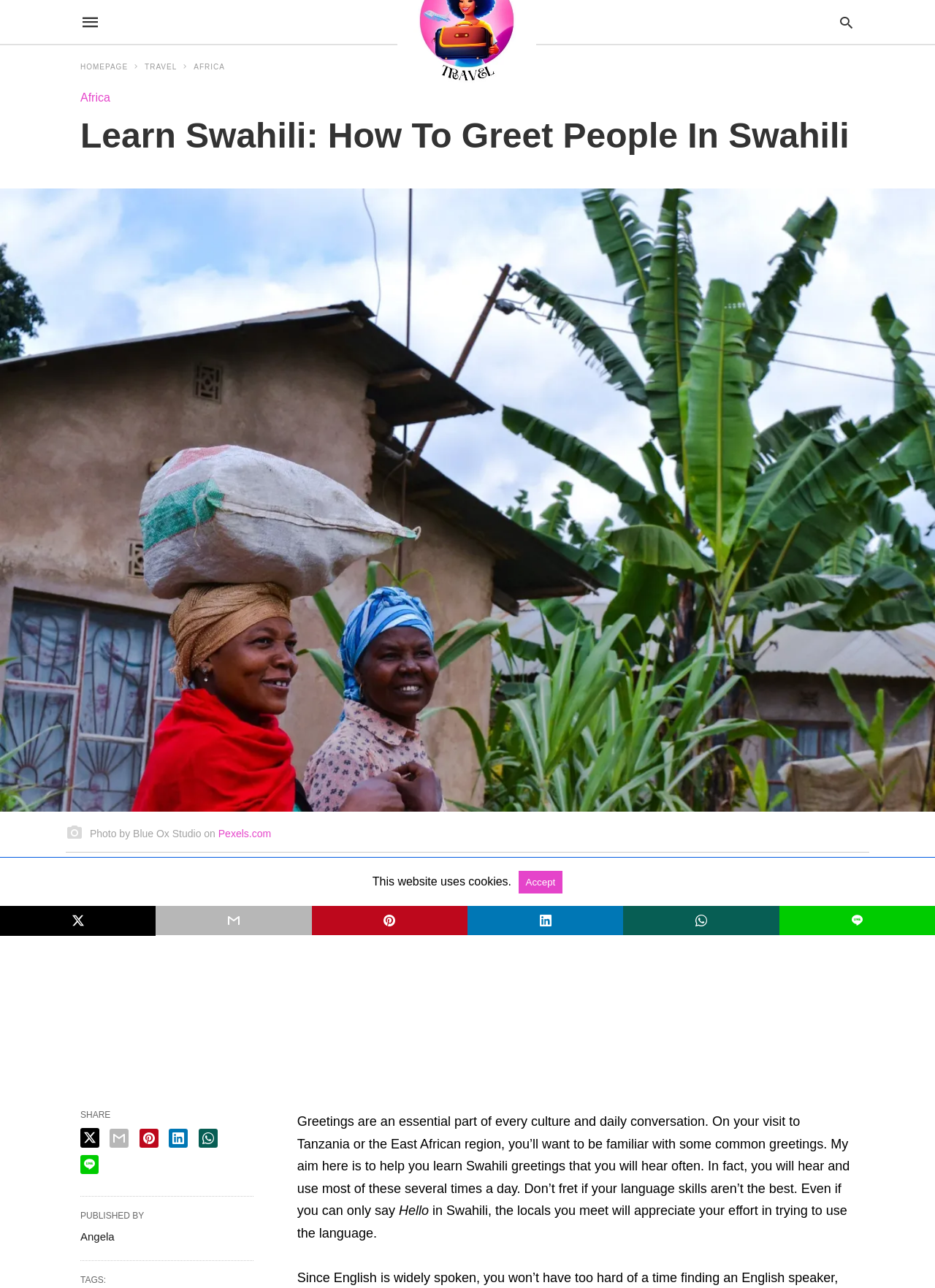Analyze and describe the webpage in a detailed narrative.

This webpage is about learning Swahili greetings for travelers to East Africa. At the top, there is a search bar with a magnifying glass icon and a label "Type your query". Below it, there are several navigation links, including "HOMEPAGE", "TRAVEL", "AFRICA", and a separate link to "Africa". The main title "Learn Swahili: How To Greet People In Swahili" is prominently displayed.

On the left side, there is a large image of two girls walking near a concrete house, with a photo credit to Blue Ox Studio on Pexels.com. Below the image, there is an advertisement section.

The main content of the webpage starts with a paragraph explaining the importance of greetings in every culture and daily conversation, especially when visiting Tanzania or the East African region. The text continues to introduce the purpose of the webpage, which is to help learners with common Swahili greetings.

There are several sections of text, including a heading "Hello" in Swahili, followed by a paragraph explaining the appreciation of locals when visitors try to use the language. The text is divided into smaller sections, with headings and paragraphs explaining different aspects of Swahili greetings.

On the right side, there are several social media sharing links, including Twitter, email, Pinterest, LinkedIn, WhatsApp, and Line. Below these links, there is a section with the author's name, "Angela", and a list of tags.

At the bottom of the webpage, there is a section with a cookie policy notification, which includes a button to "Accept" the terms. There are also several social media links and icons, including Twitter, Facebook, and Line.